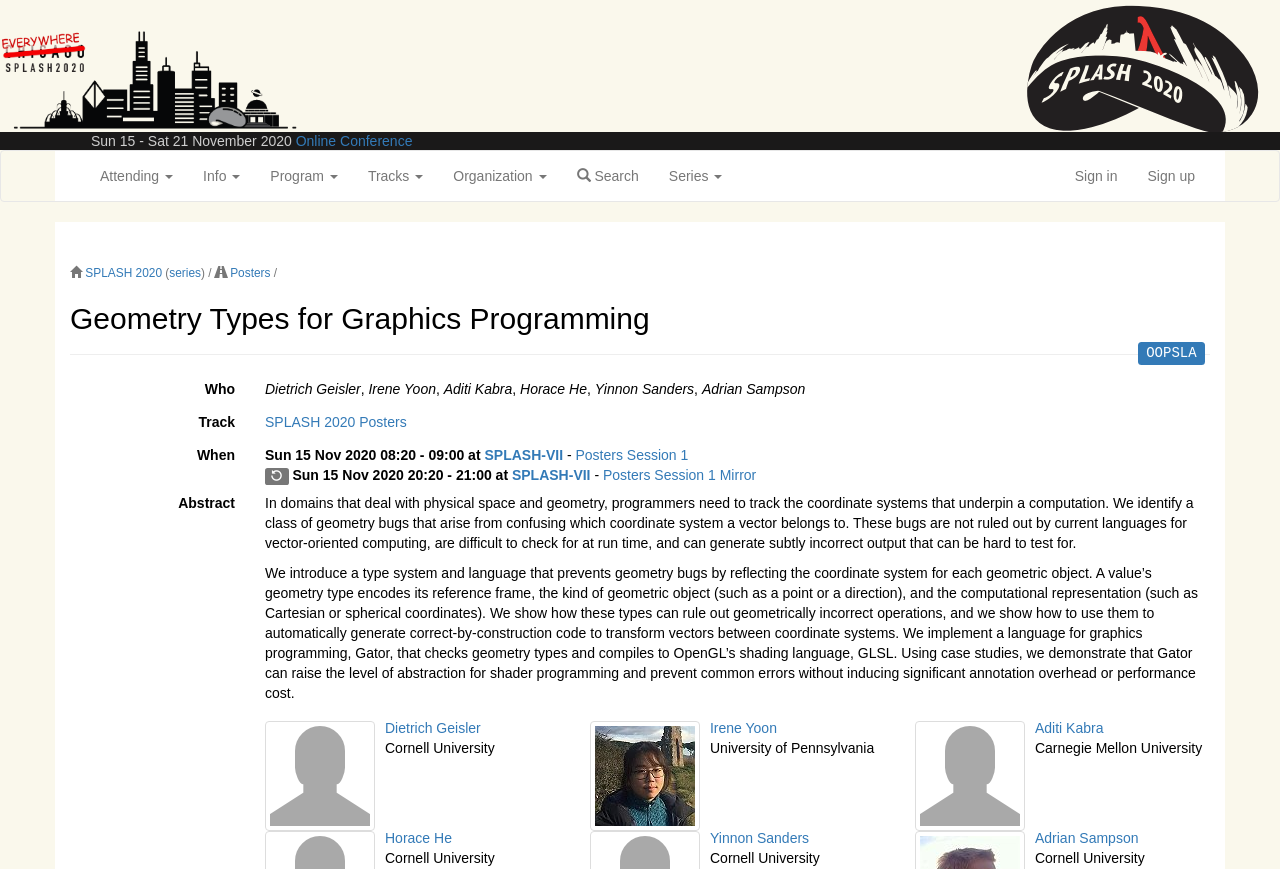What is the name of the conference?
Please provide a detailed answer to the question.

I found the answer by looking at the top navigation bar, where it says 'Geometry Types for Graphics Programming (SPLASH 2020 - Posters) - SPLASH 2020'. This indicates that the conference is SPLASH 2020.